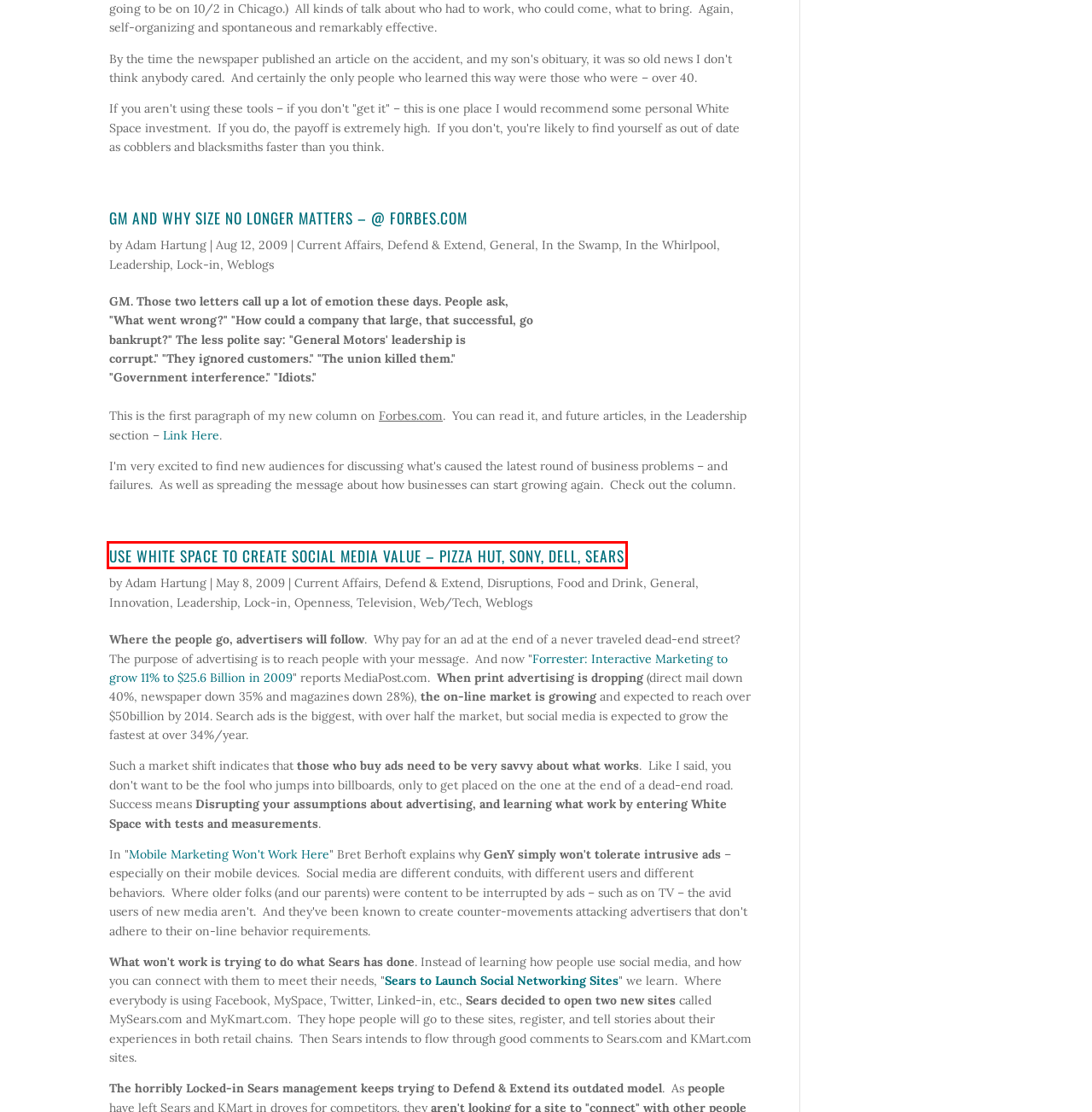You are given a screenshot of a webpage with a red bounding box around an element. Choose the most fitting webpage description for the page that appears after clicking the element within the red bounding box. Here are the candidates:
A. Use White Space to create Social Media Value – Pizza Hut, Sony, Dell, Sears | Adam Hartung
B. Lifecycle | Adam Hartung
C. Subsidies – Newspapers, automobiles, banks need new Success Formulas | Adam Hartung
D. The Ever Adaptable Netflix | Adam Hartung
E. Business Lessons from the Fall of Afghanistan | Adam Hartung
F. It Was a Facebook Christmas; Site Hits #1 in US For First Time - ReadWrite
G. Publications | Adam Hartung
H. What Radio Flyer and Harley-Davidson Have in Common | Adam Hartung

A